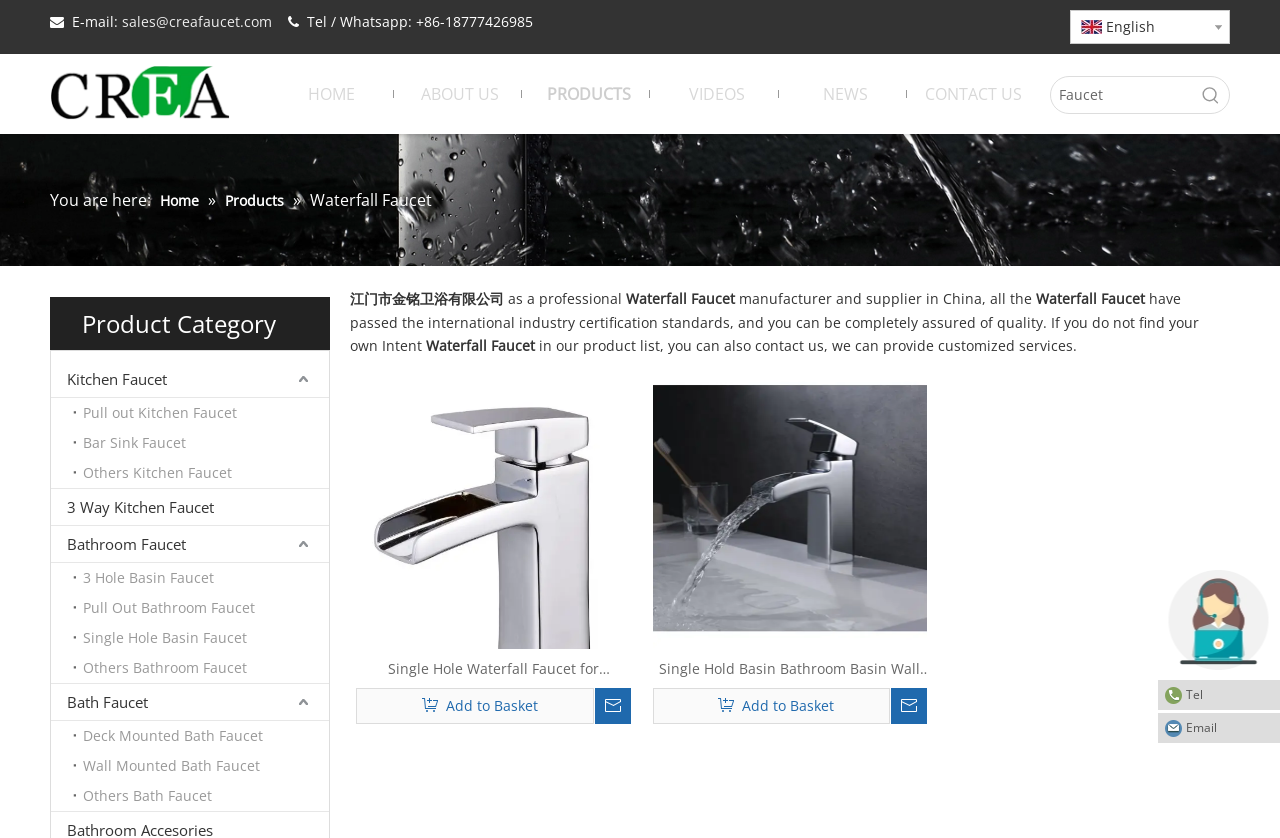Determine the bounding box coordinates (top-left x, top-left y, bottom-right x, bottom-right y) of the UI element described in the following text: alt="GEM Sanitaryware" title="GEM Sanitaryware"

[0.039, 0.076, 0.18, 0.144]